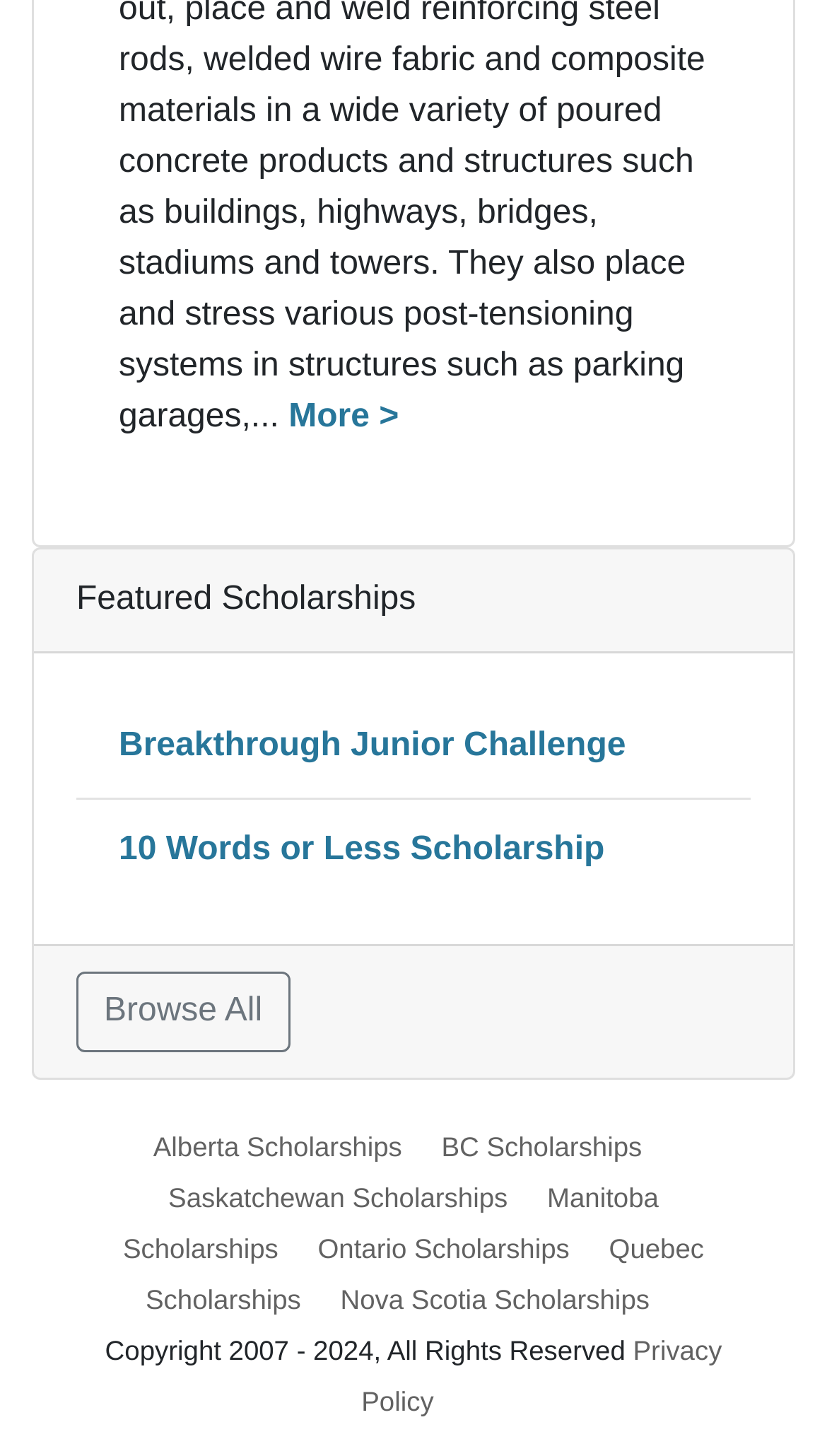Please identify the bounding box coordinates of the element's region that I should click in order to complete the following instruction: "Browse all scholarships". The bounding box coordinates consist of four float numbers between 0 and 1, i.e., [left, top, right, bottom].

[0.092, 0.668, 0.351, 0.723]